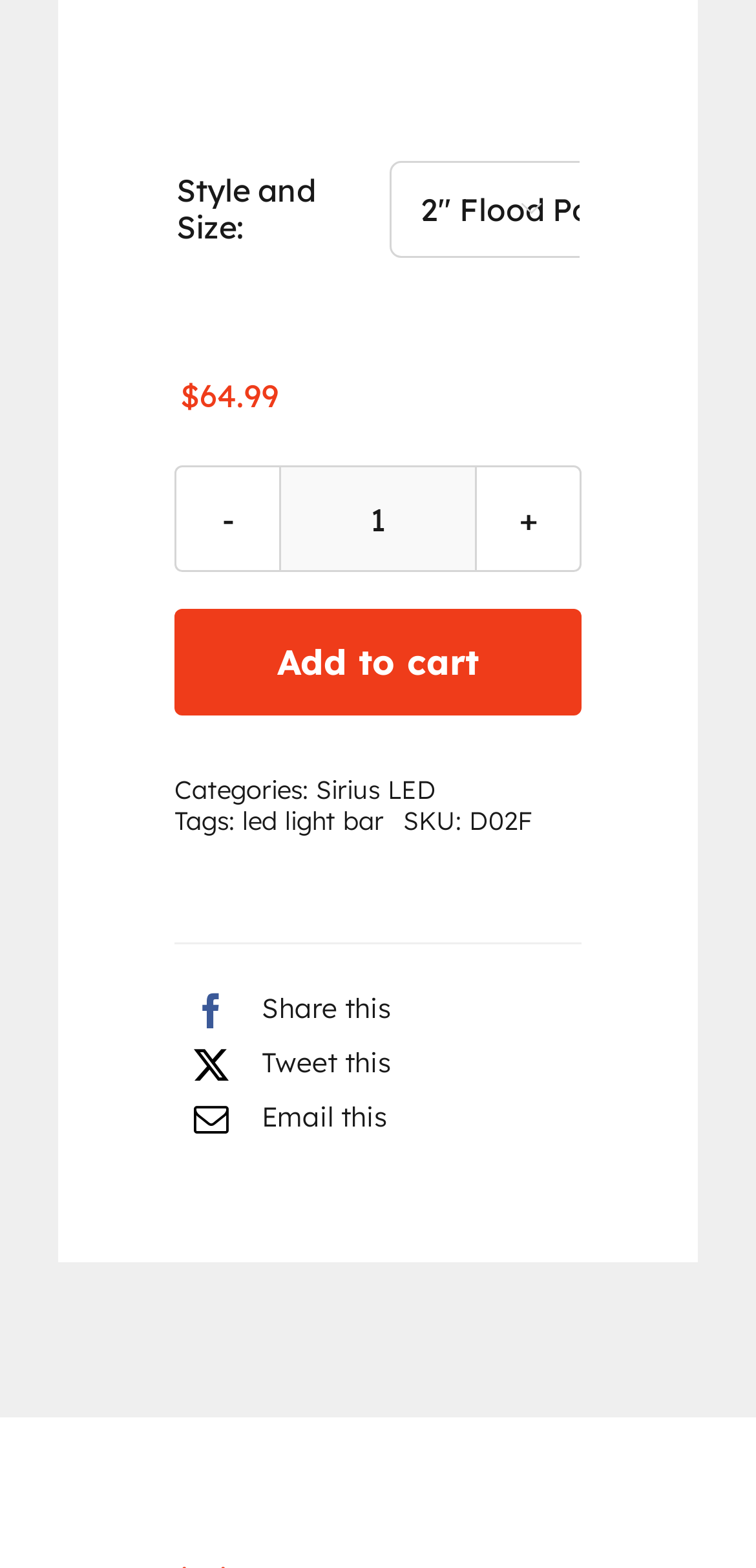Find the bounding box coordinates of the clickable area required to complete the following action: "Decrease the product quantity".

[0.231, 0.297, 0.372, 0.365]